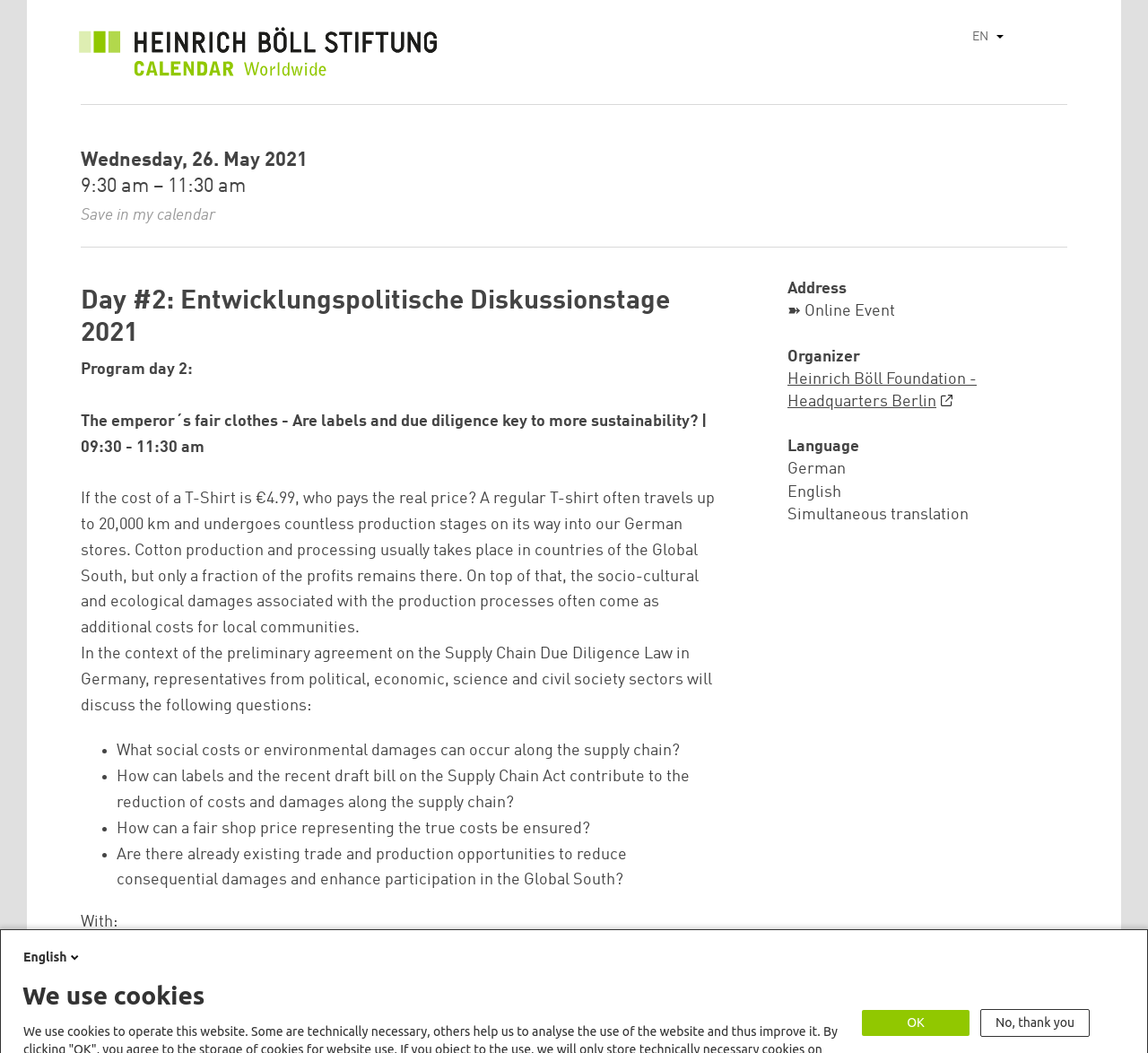Determine the webpage's heading and output its text content.

Day #2: Entwicklungspolitische Diskussionstage 2021